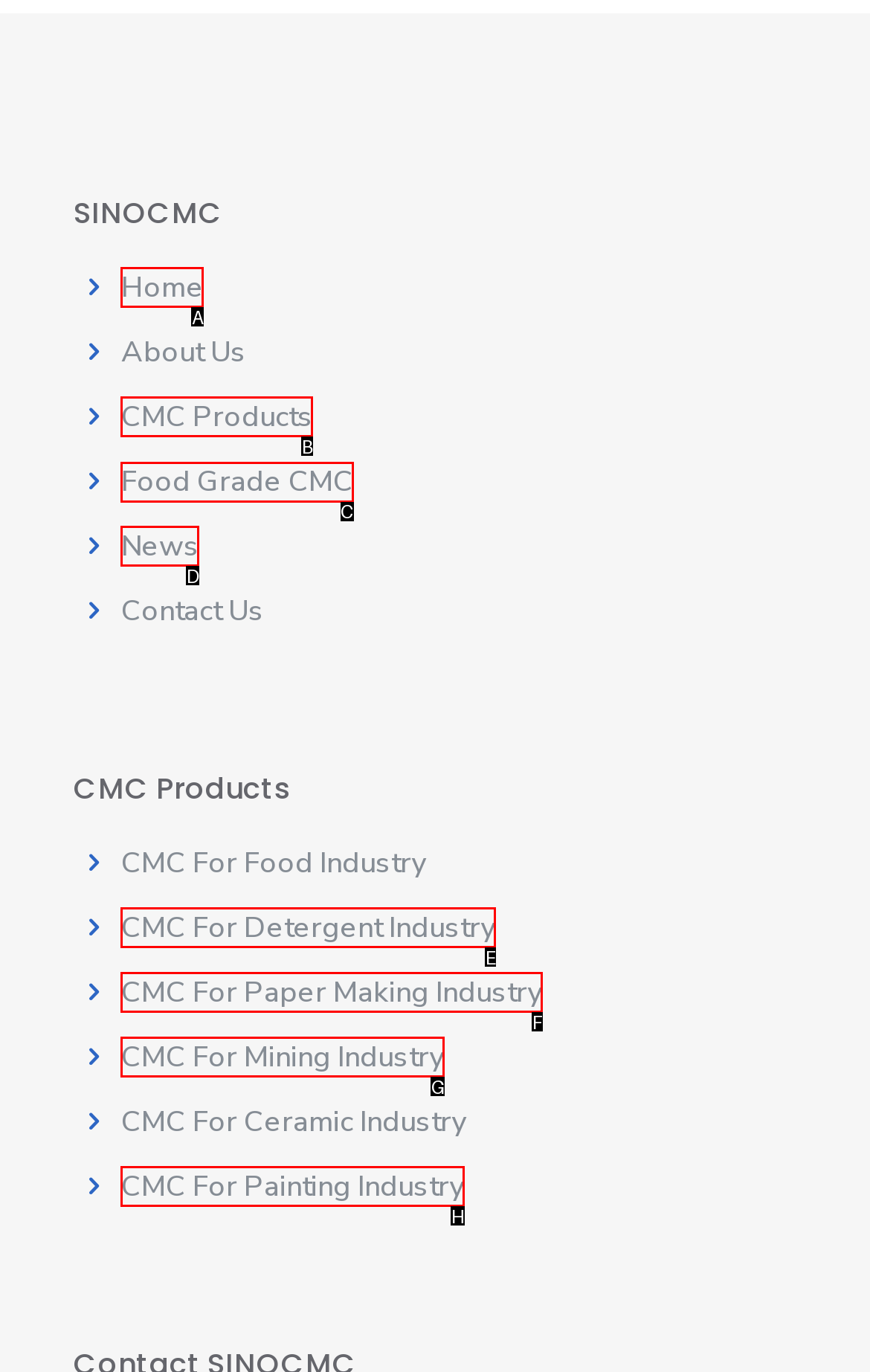Select the letter of the option that should be clicked to achieve the specified task: view food grade CMC products. Respond with just the letter.

C